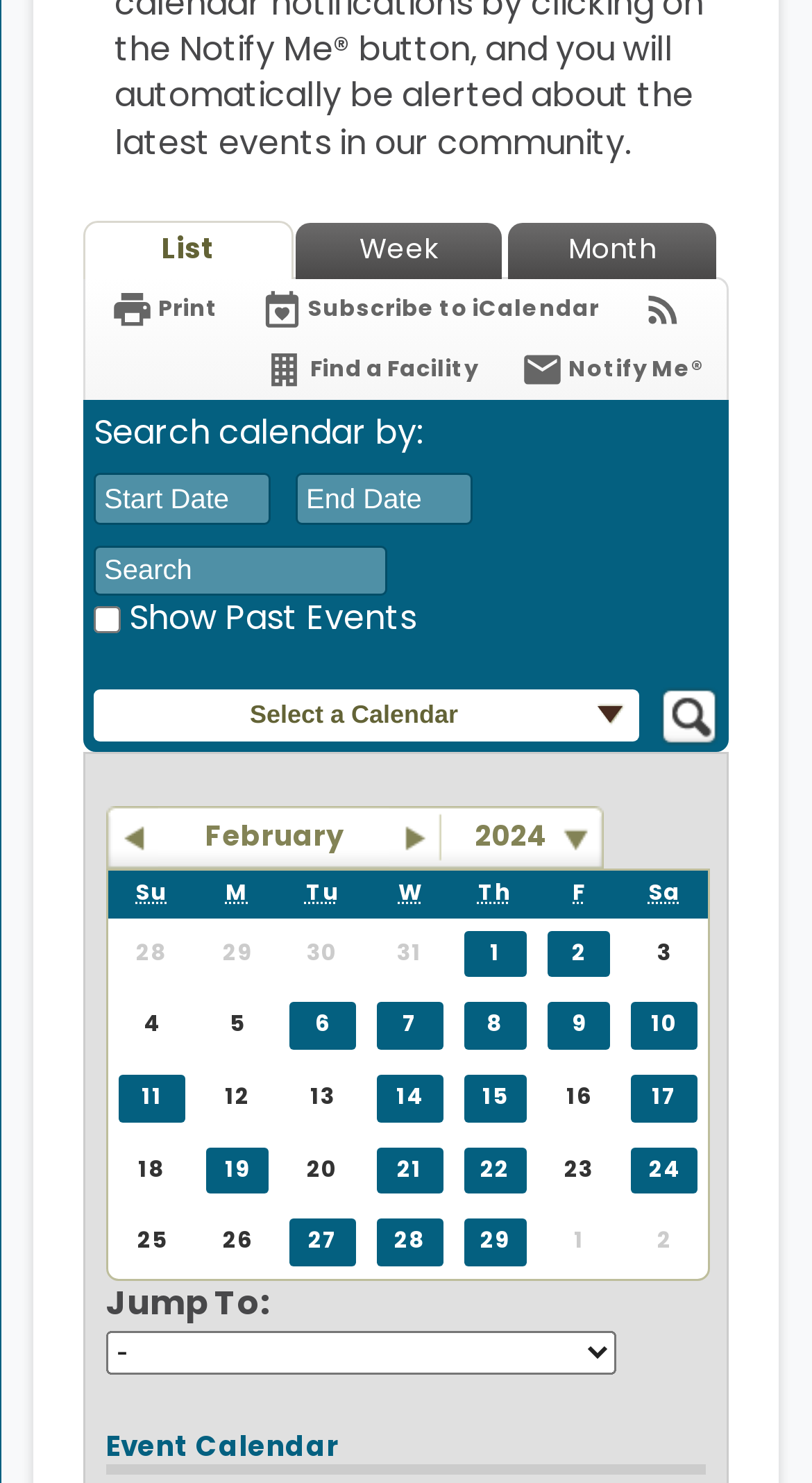Highlight the bounding box coordinates of the element you need to click to perform the following instruction: "Find a facility."

[0.323, 0.234, 0.59, 0.264]